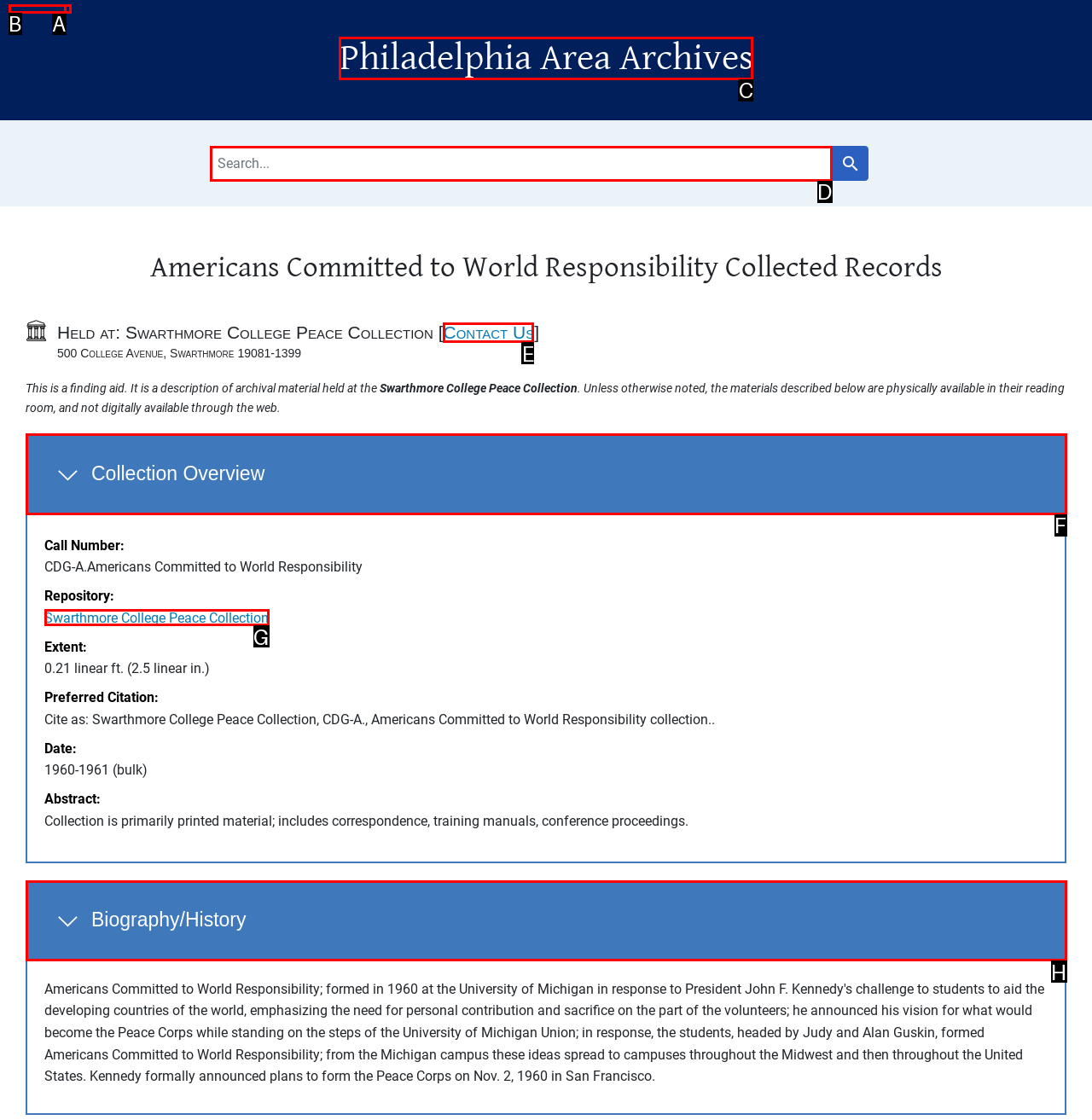Identify the HTML element that should be clicked to accomplish the task: Go back to top
Provide the option's letter from the given choices.

None